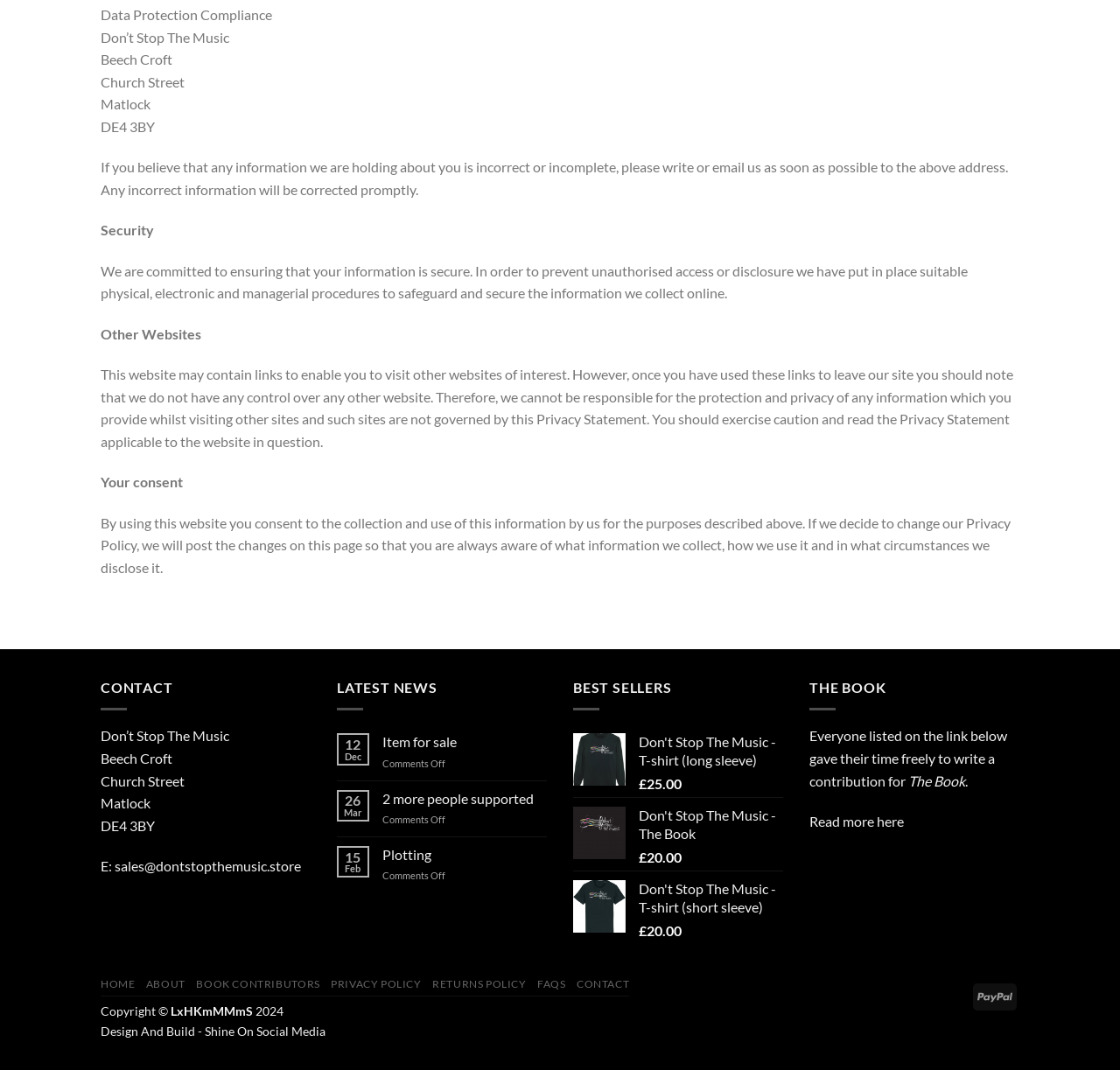Please identify the bounding box coordinates of the area that needs to be clicked to follow this instruction: "Check the 'PRIVACY POLICY'".

[0.295, 0.913, 0.376, 0.926]